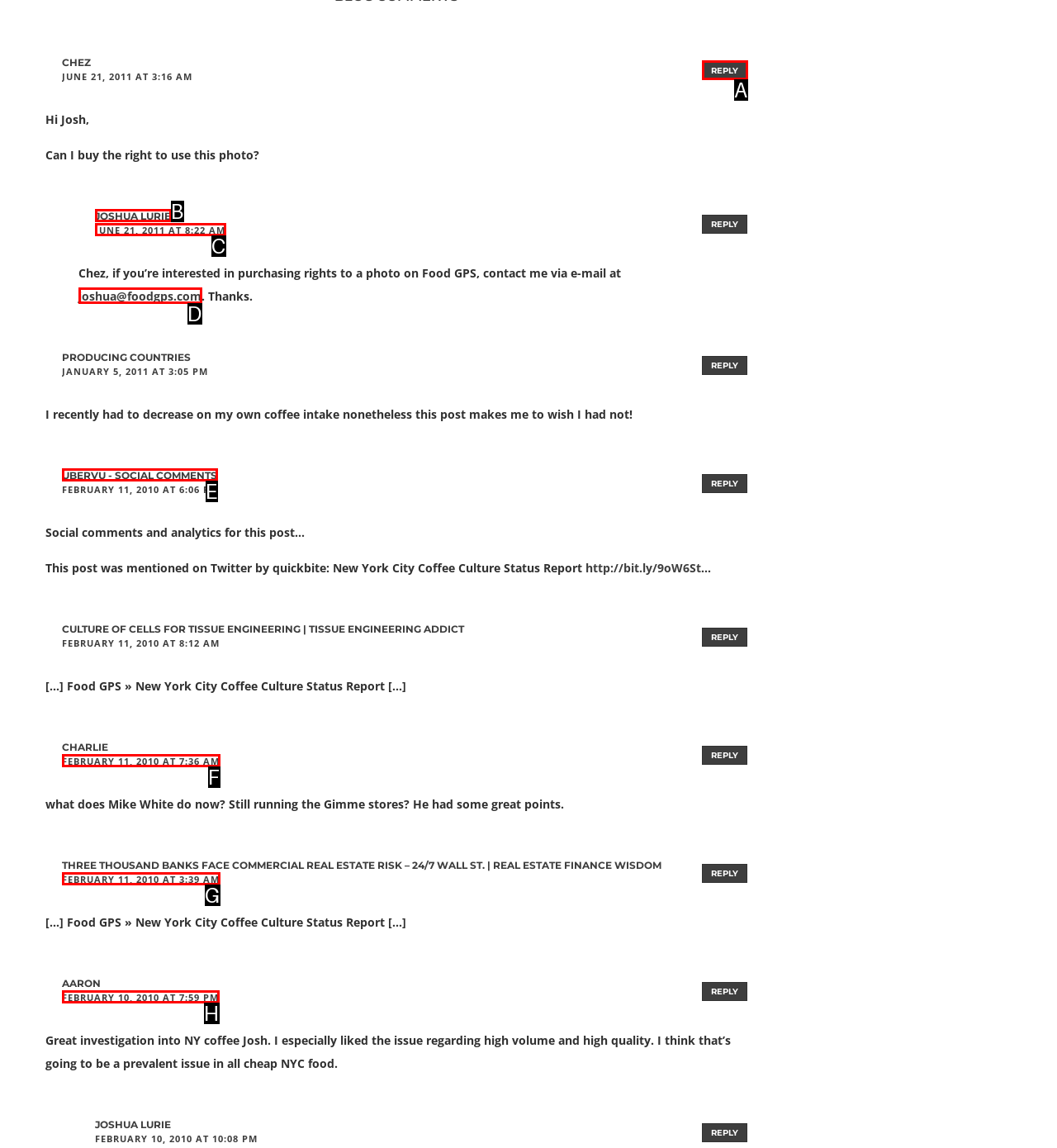Tell me which one HTML element best matches the description: uberVU - social comments
Answer with the option's letter from the given choices directly.

E